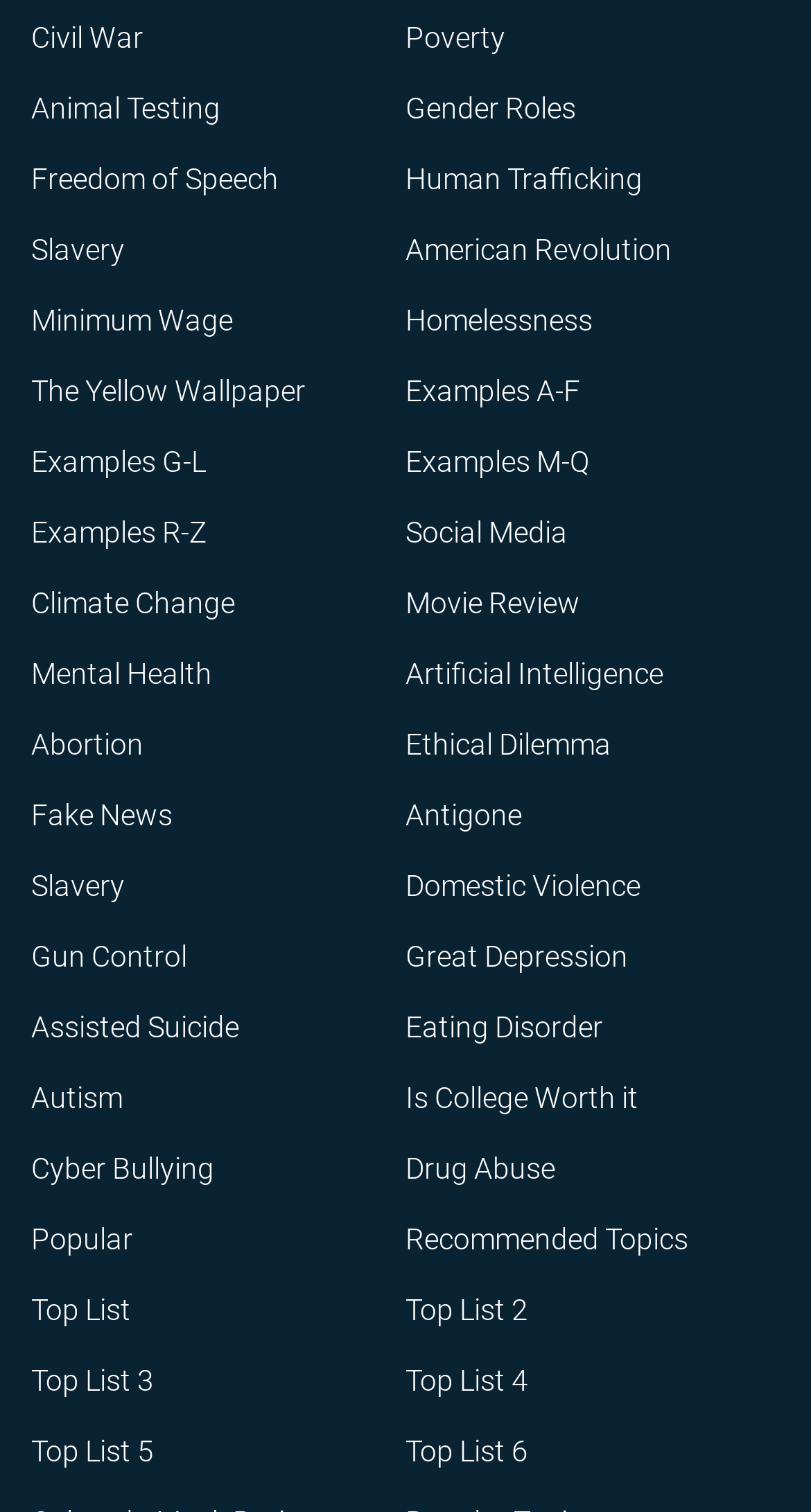Please specify the bounding box coordinates of the clickable region to carry out the following instruction: "Click on the link to learn about Civil War". The coordinates should be four float numbers between 0 and 1, in the format [left, top, right, bottom].

[0.038, 0.013, 0.177, 0.035]